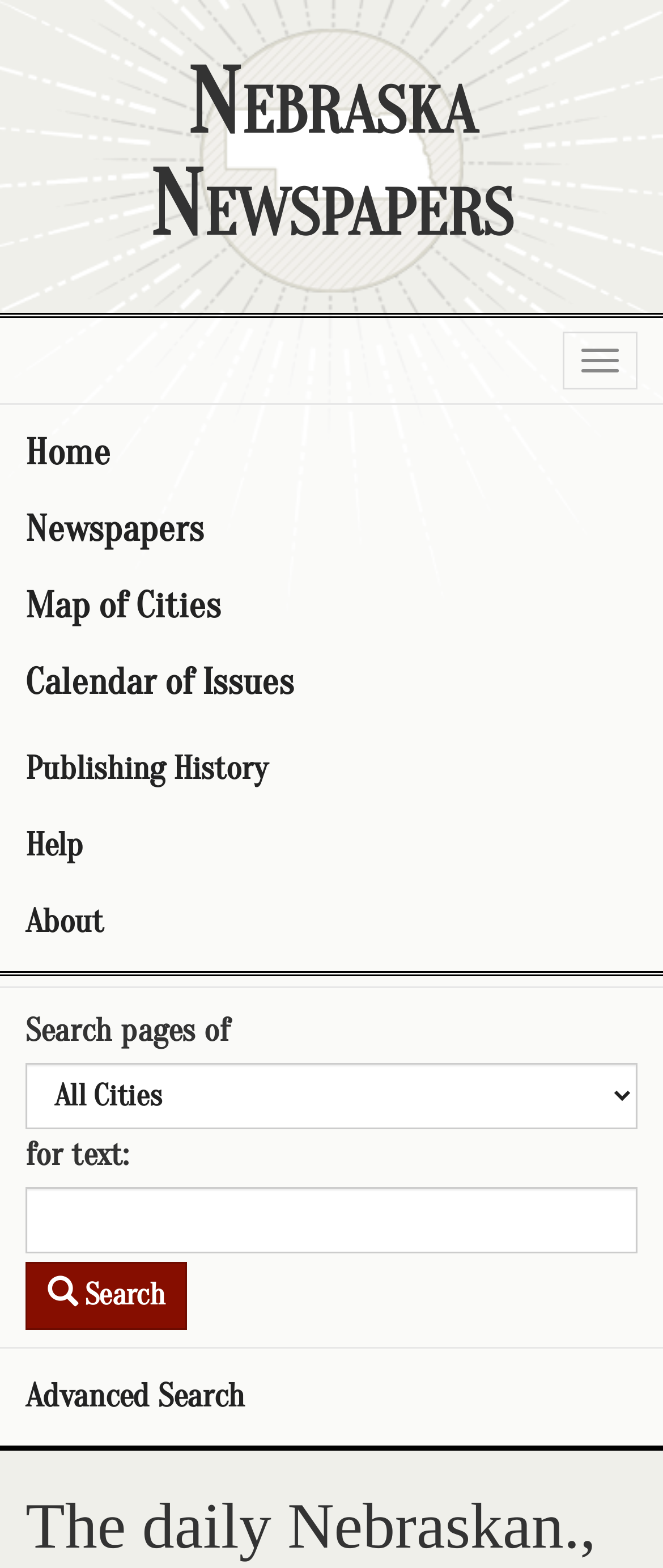What is the function of the 'Toggle navigation' button?
Refer to the image and provide a one-word or short phrase answer.

Expand or collapse navigation